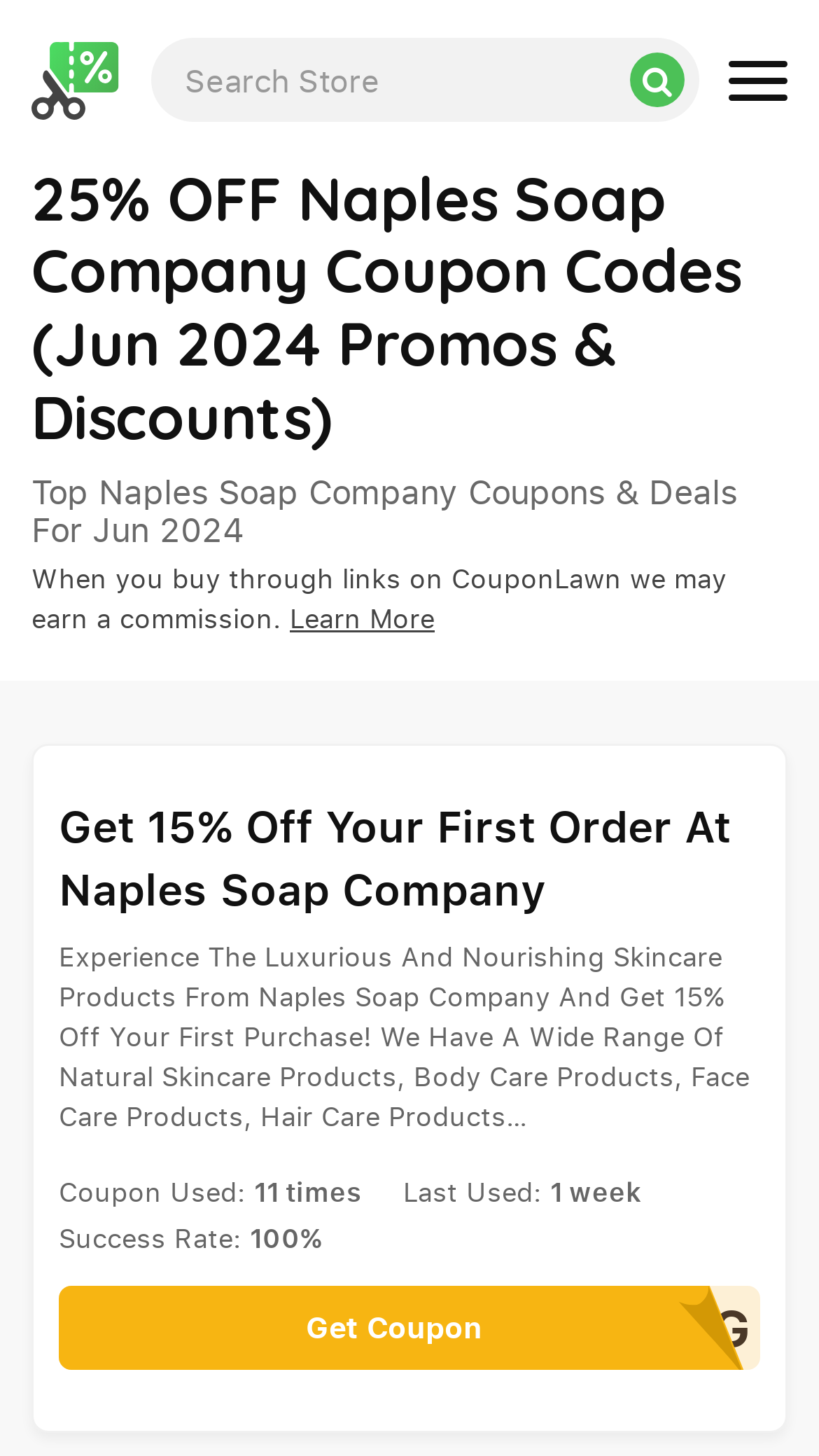What is the last used time of the coupon?
Please ensure your answer is as detailed and informative as possible.

The last used time of the coupon is 1 week ago, as indicated by the StaticText 'Last Used: 1 week'.